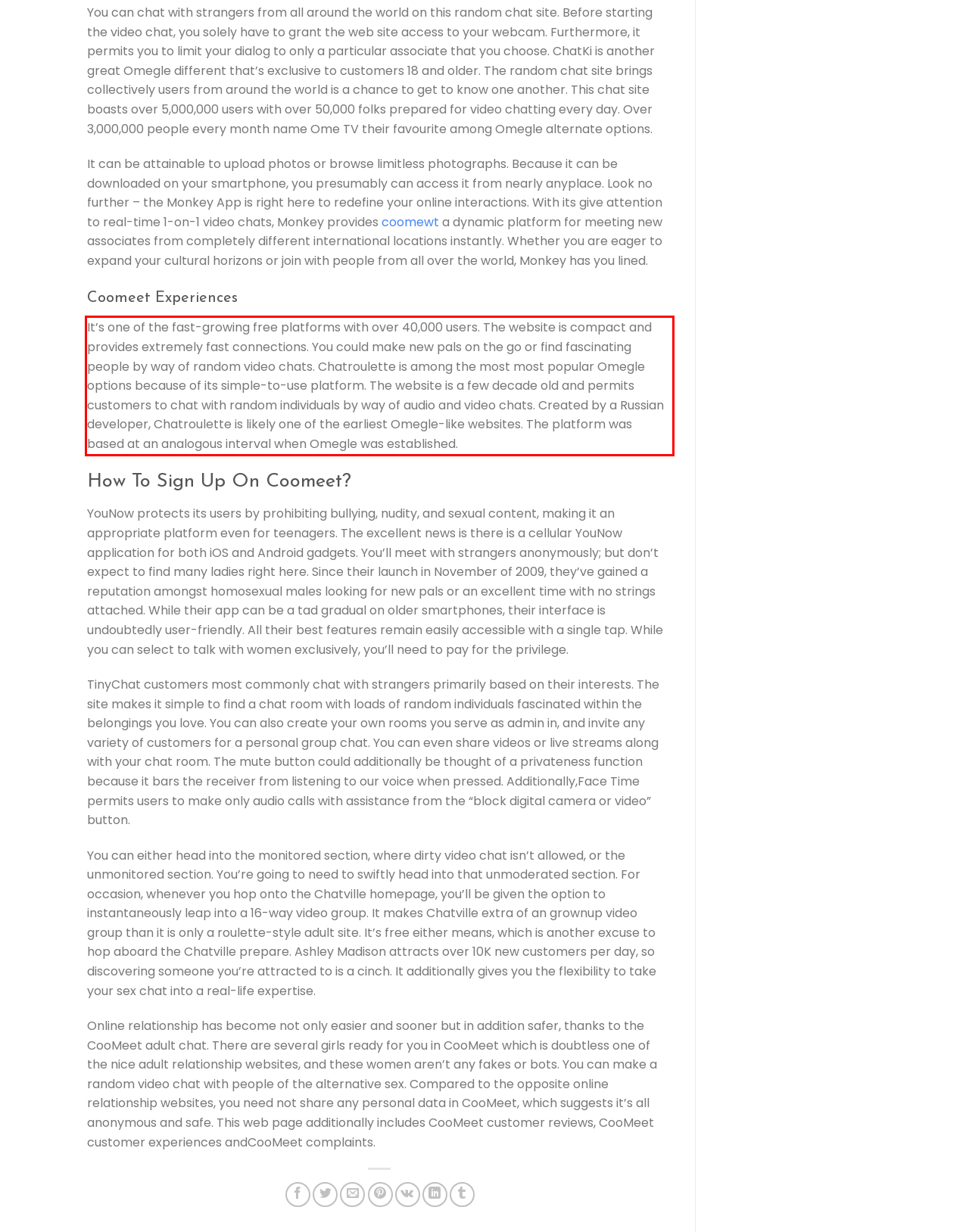Please perform OCR on the UI element surrounded by the red bounding box in the given webpage screenshot and extract its text content.

It’s one of the fast-growing free platforms with over 40,000 users. The website is compact and provides extremely fast connections. You could make new pals on the go or find fascinating people by way of random video chats. Chatroulette is among the most most popular Omegle options because of its simple-to-use platform. The website is a few decade old and permits customers to chat with random individuals by way of audio and video chats. Created by a Russian developer, Chatroulette is likely one of the earliest Omegle-like websites. The platform was based at an analogous interval when Omegle was established.